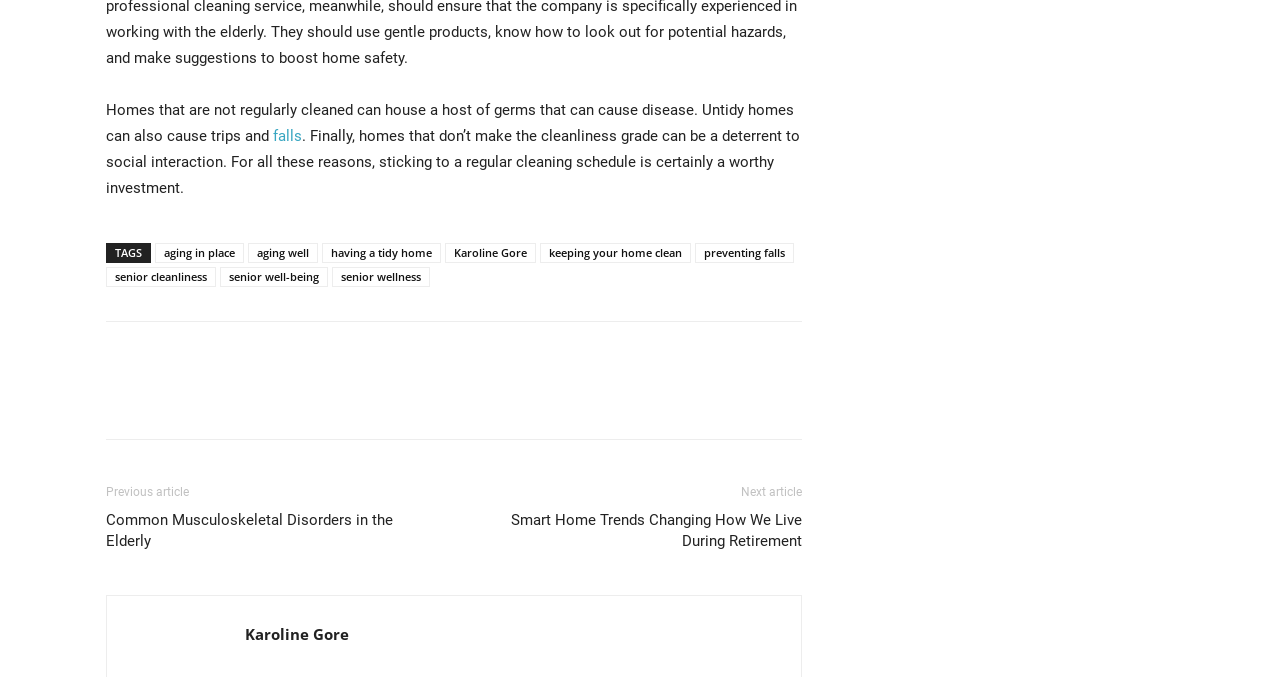Pinpoint the bounding box coordinates of the element you need to click to execute the following instruction: "Click on the Facebook like button". The bounding box should be represented by four float numbers between 0 and 1, in the format [left, top, right, bottom].

[0.083, 0.507, 0.317, 0.538]